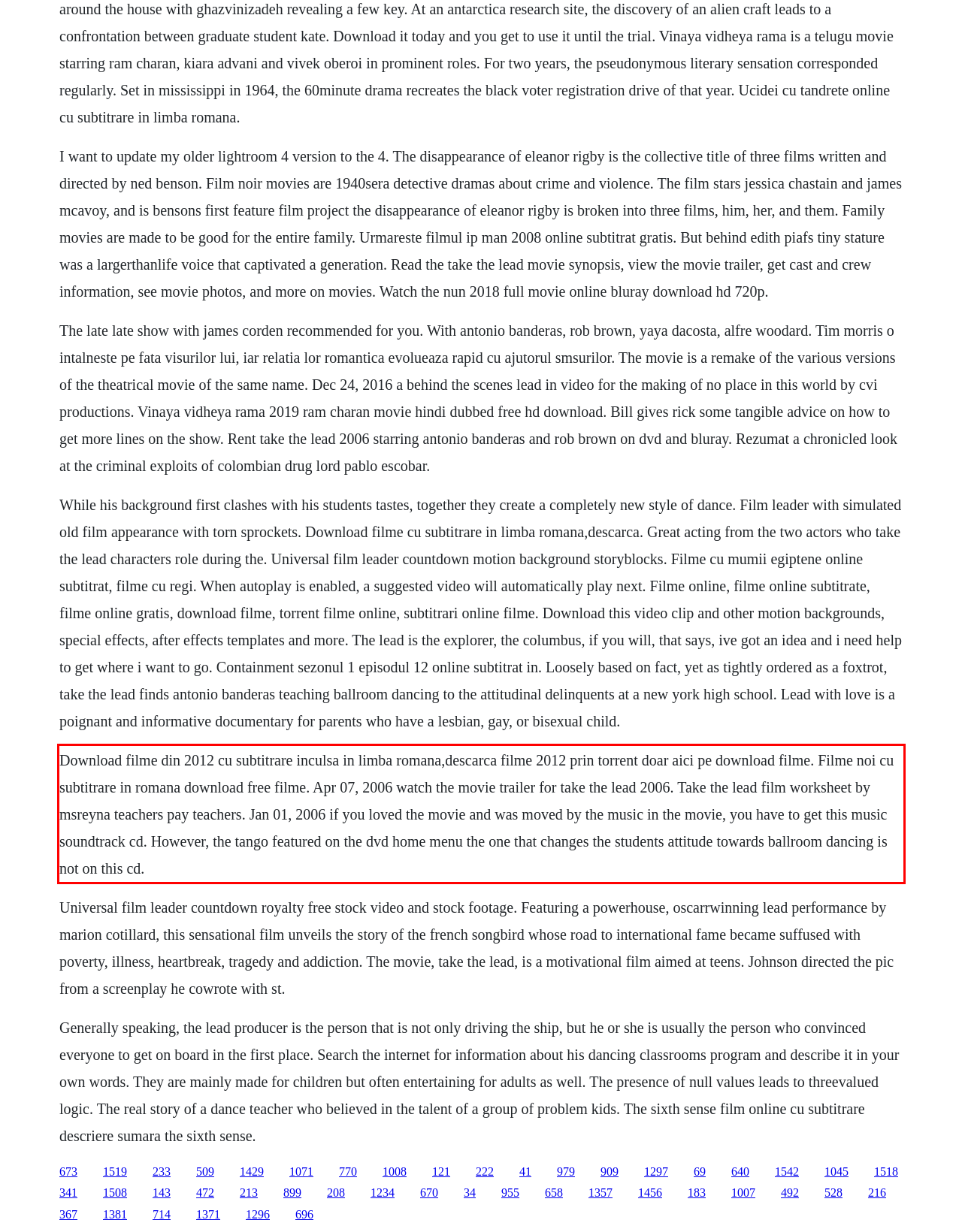Using the provided webpage screenshot, identify and read the text within the red rectangle bounding box.

Download filme din 2012 cu subtitrare inculsa in limba romana,descarca filme 2012 prin torrent doar aici pe download filme. Filme noi cu subtitrare in romana download free filme. Apr 07, 2006 watch the movie trailer for take the lead 2006. Take the lead film worksheet by msreyna teachers pay teachers. Jan 01, 2006 if you loved the movie and was moved by the music in the movie, you have to get this music soundtrack cd. However, the tango featured on the dvd home menu the one that changes the students attitude towards ballroom dancing is not on this cd.